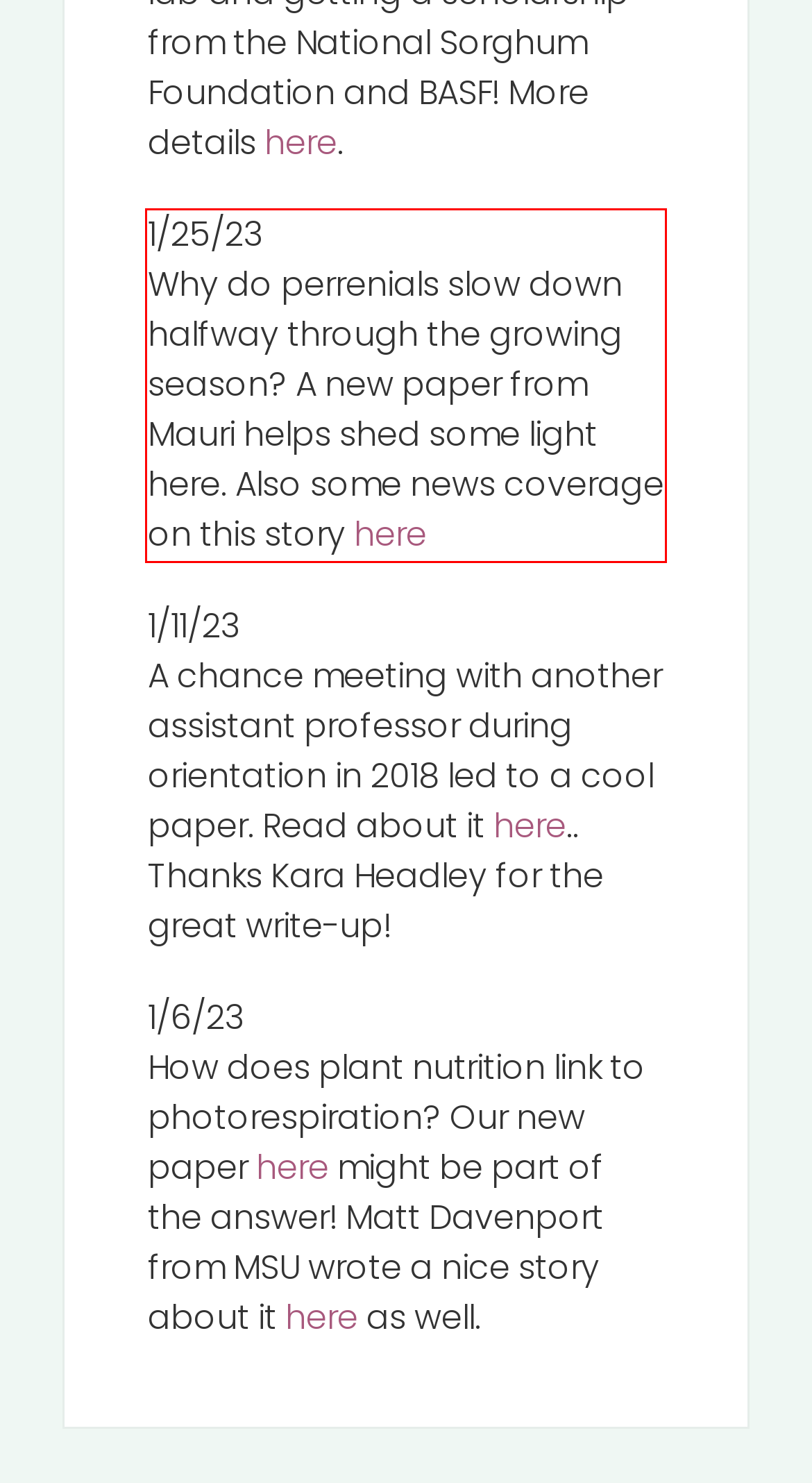Using the provided screenshot of a webpage, recognize and generate the text found within the red rectangle bounding box.

1/25/23 Why do perrenials slow down halfway through the growing season? A new paper from Mauri helps shed some light here. Also some news coverage on this story here